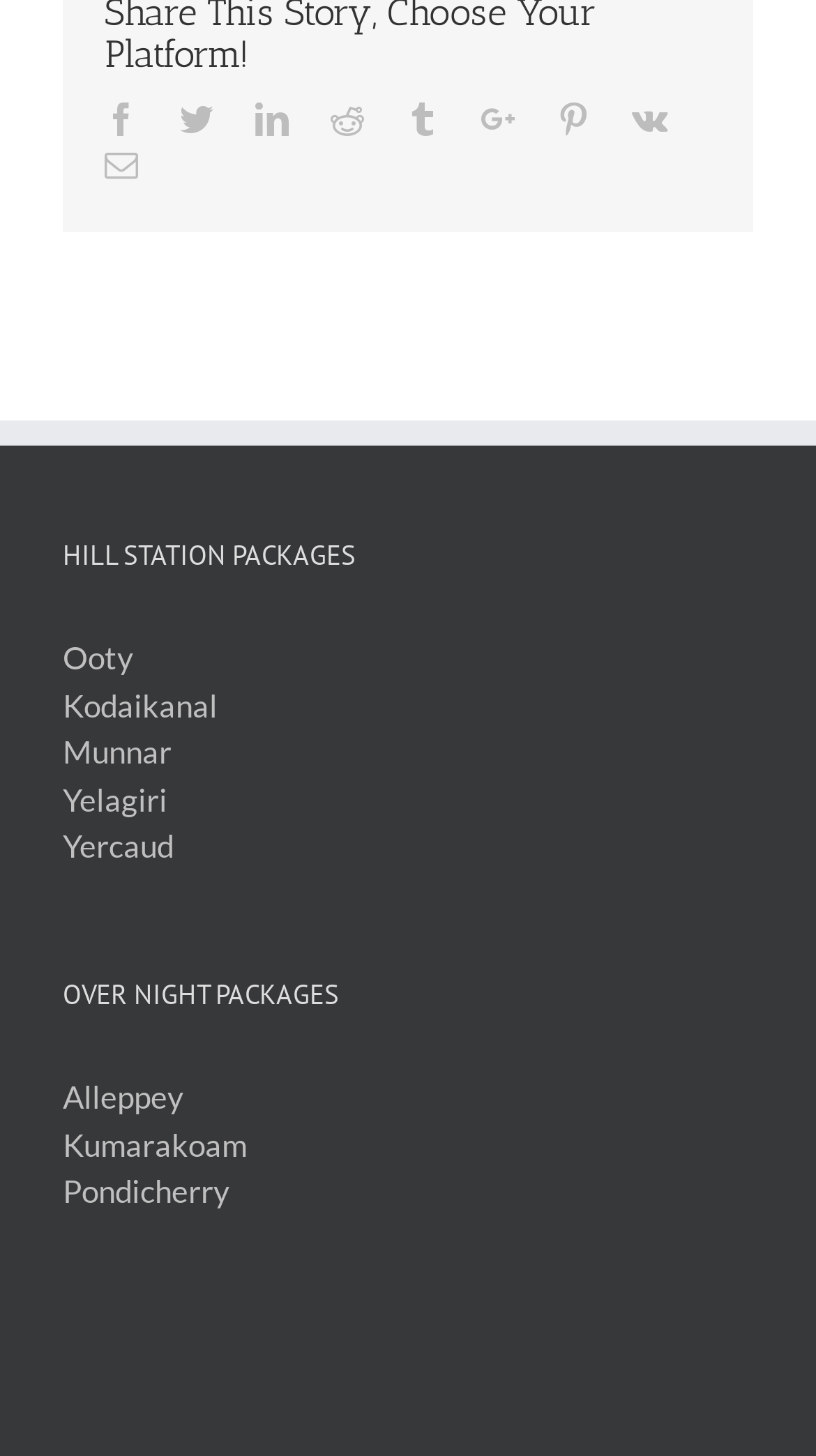Can you identify the bounding box coordinates of the clickable region needed to carry out this instruction: 'Check Alleppey overnight packages'? The coordinates should be four float numbers within the range of 0 to 1, stated as [left, top, right, bottom].

[0.077, 0.737, 0.923, 0.77]